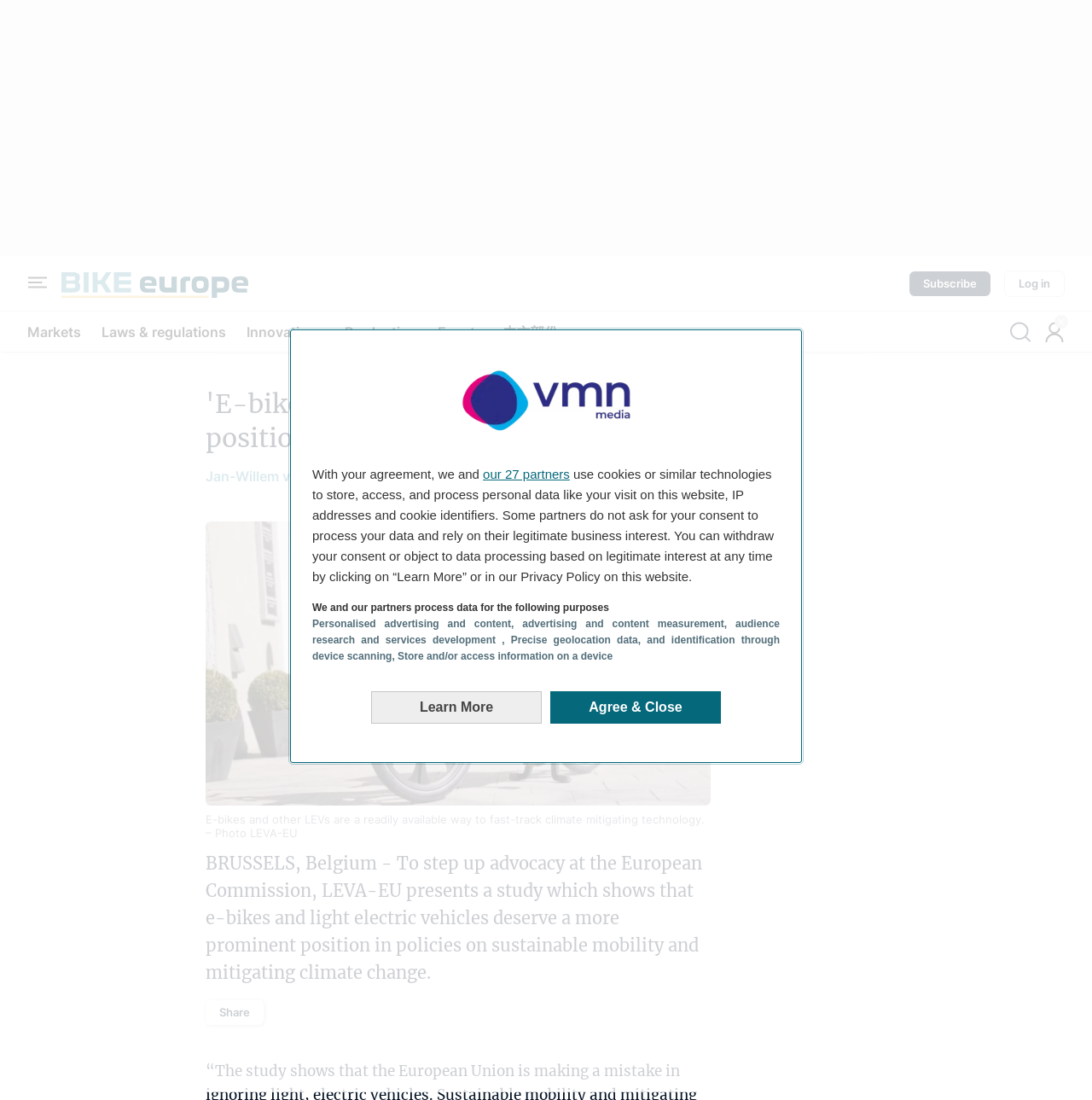Please indicate the bounding box coordinates of the element's region to be clicked to achieve the instruction: "Read the article about 'Variations between Crohn’s illness and ulcerative colitis'". Provide the coordinates as four float numbers between 0 and 1, i.e., [left, top, right, bottom].

None